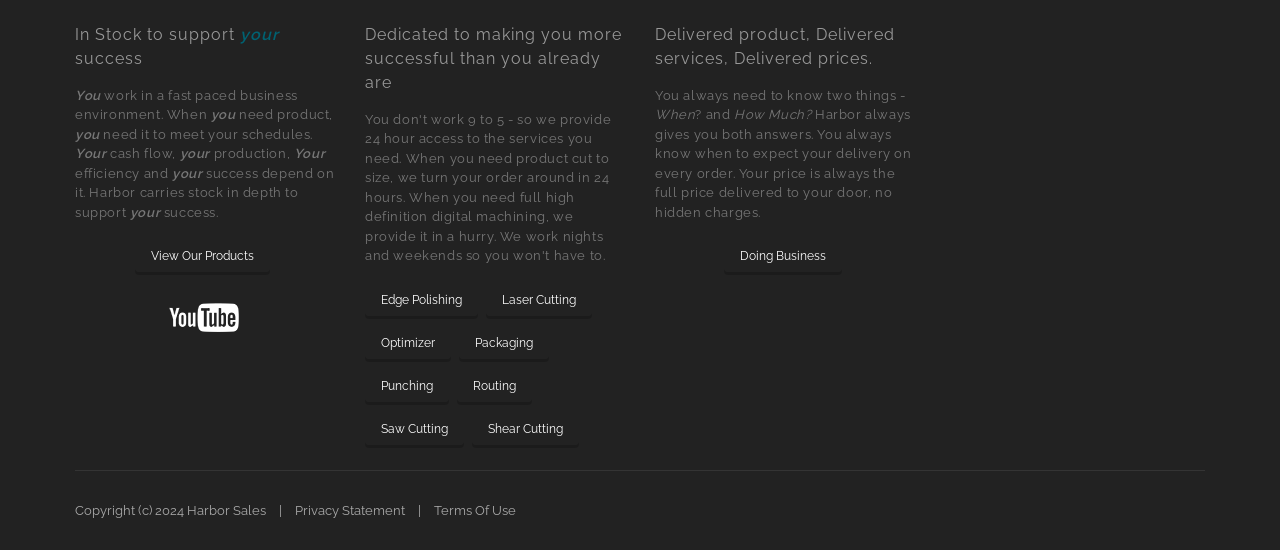Could you locate the bounding box coordinates for the section that should be clicked to accomplish this task: "View products".

[0.105, 0.431, 0.211, 0.5]